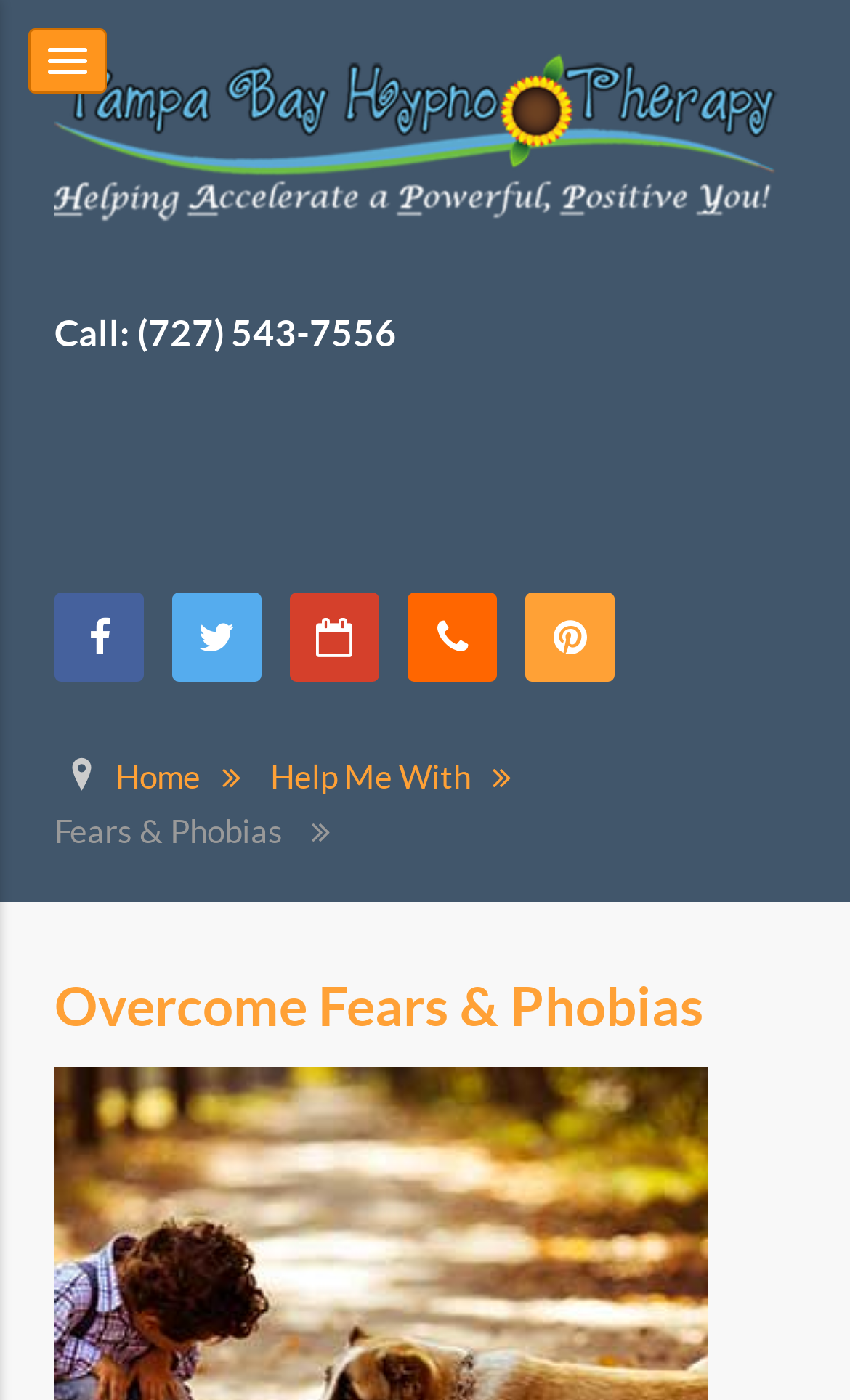Please analyze the image and give a detailed answer to the question:
What is the topic of the main content?

I found the main content heading element that says 'Overcome Fears & Phobias' which indicates the topic of the main content.